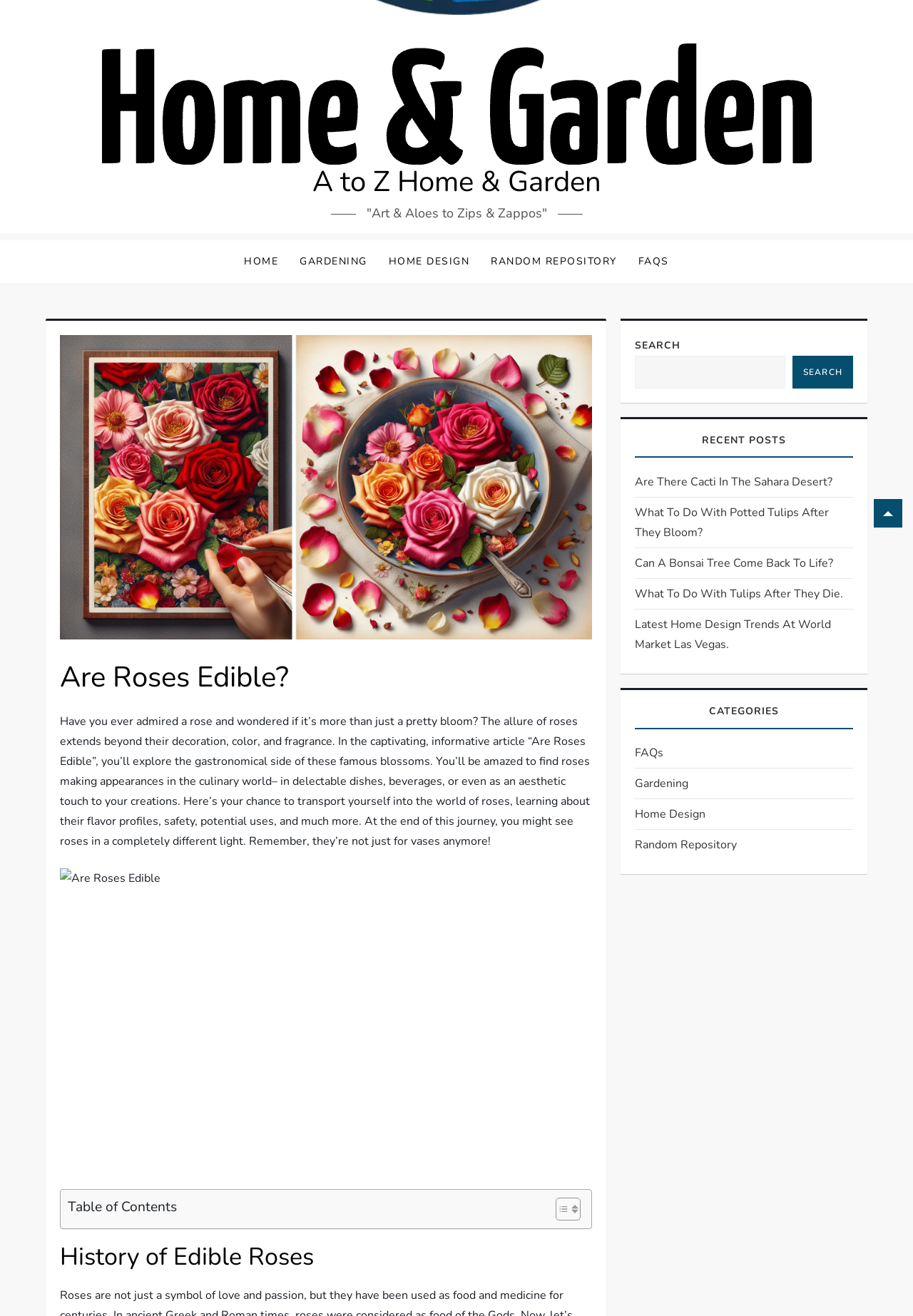Determine the bounding box coordinates in the format (top-left x, top-left y, bottom-right x, bottom-right y). Ensure all values are floating point numbers between 0 and 1. Identify the bounding box of the UI element described by: Gardening

[0.317, 0.183, 0.414, 0.215]